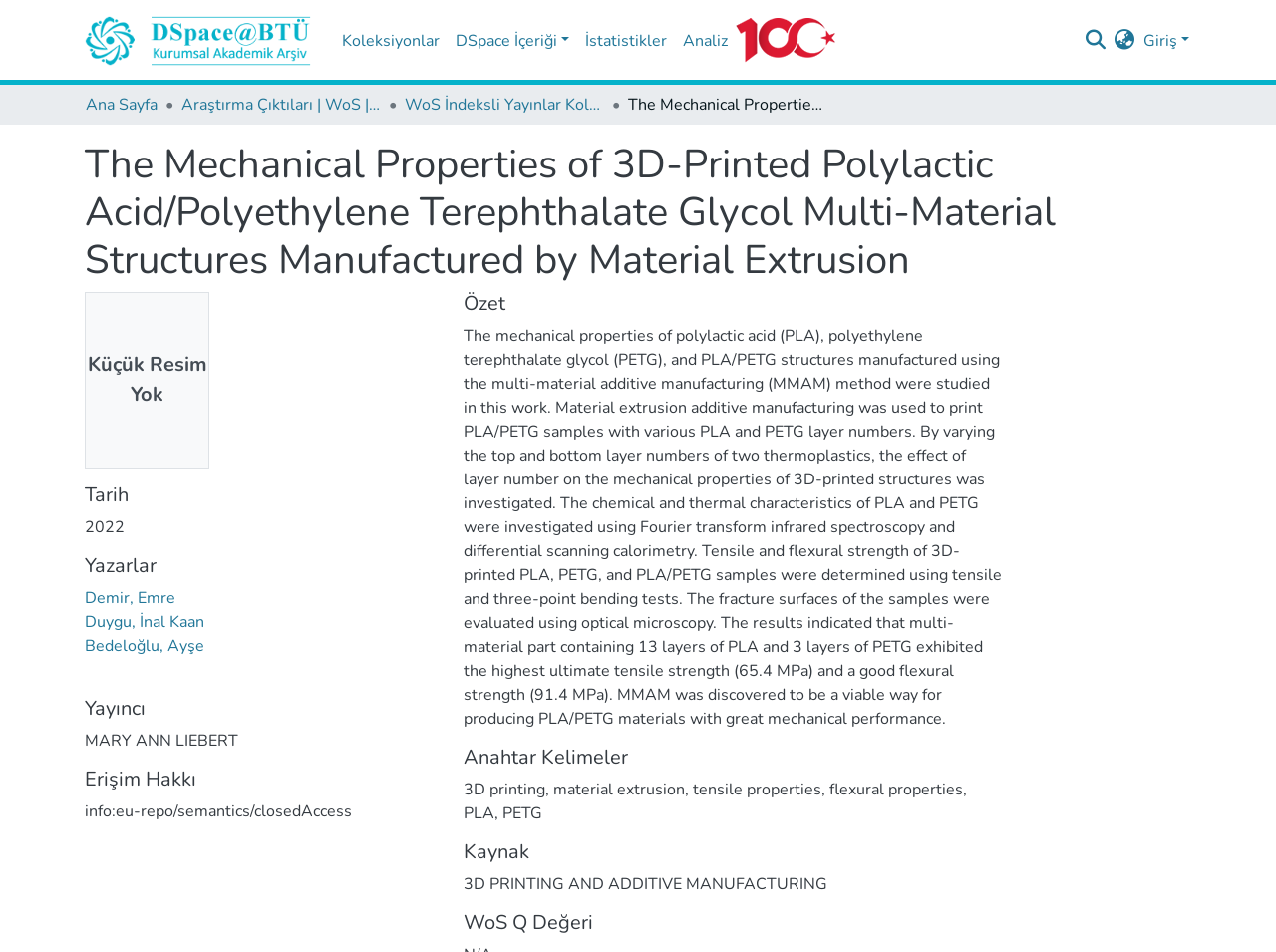Identify the bounding box coordinates of the section to be clicked to complete the task described by the following instruction: "Go to collections". The coordinates should be four float numbers between 0 and 1, formatted as [left, top, right, bottom].

[0.262, 0.021, 0.351, 0.063]